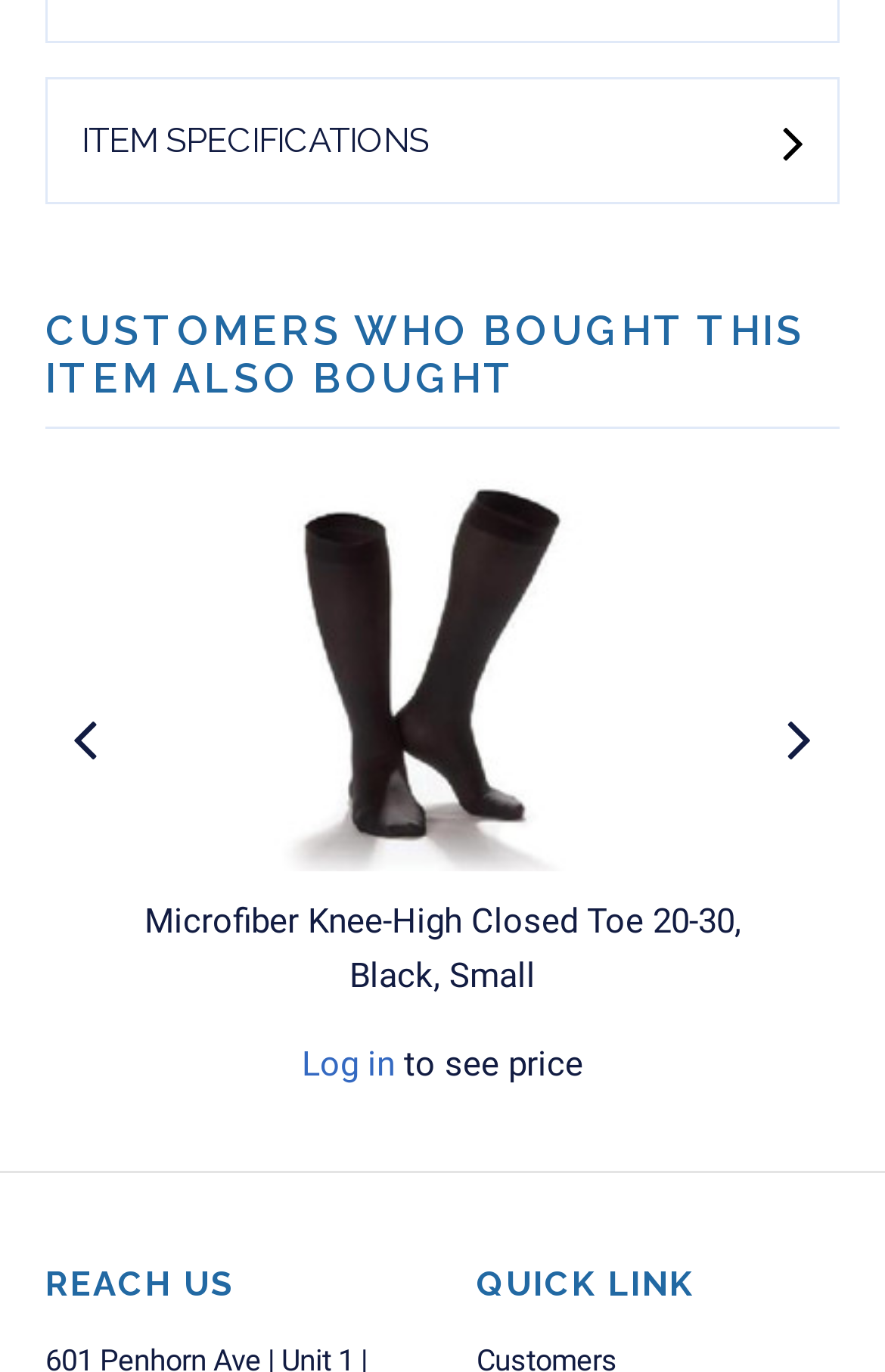What is the purpose of the button with the text 'ITEM SPECIFICATIONS '?
Using the visual information from the image, give a one-word or short-phrase answer.

To view item specifications